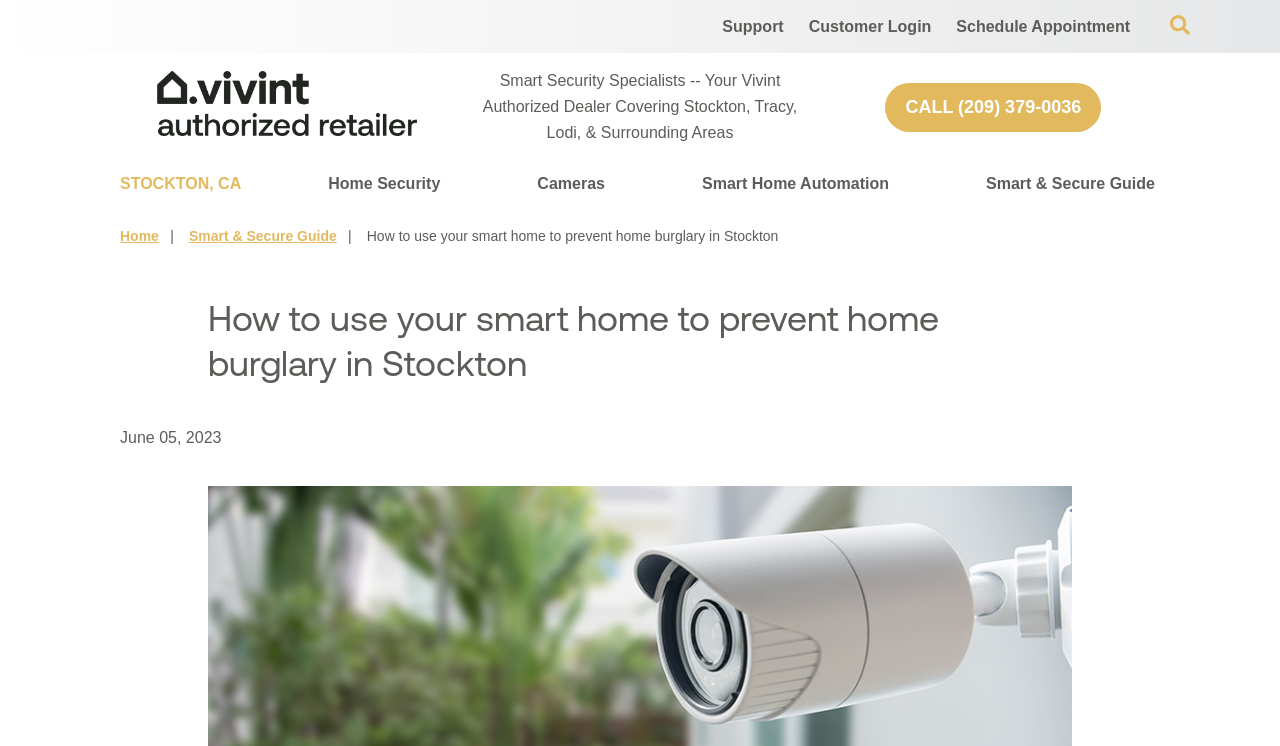Create a detailed description of the webpage's content and layout.

The webpage is about using smart homes to prevent home burglary in Stockton. At the top right corner, there are three links: "Support", "Customer Login", and "Schedule Appointment". Next to them is a button labeled "Open Search". 

Below these elements, there is a link "Vivint Authorized Retailer Stockton" accompanied by an image with the same description. To the right of this link, there is a static text describing the Vivint Authorized Dealer covering Stockton and surrounding areas. 

Further down, there is a link "CALL (209) 379-0036" and a static text "STOCKTON, CA" positioned above a navigation menu. The menu consists of links to "Home Security", "Cameras", "Smart Home Automation", and "Smart & Secure Guide", each with an "Expand Menu" button next to it. 

The main content of the webpage starts with a breadcrumb navigation showing the current location, followed by a heading "How to use your smart home to prevent home burglary in Stockton". Below the heading, there is a static text indicating the date "June 05, 2023".